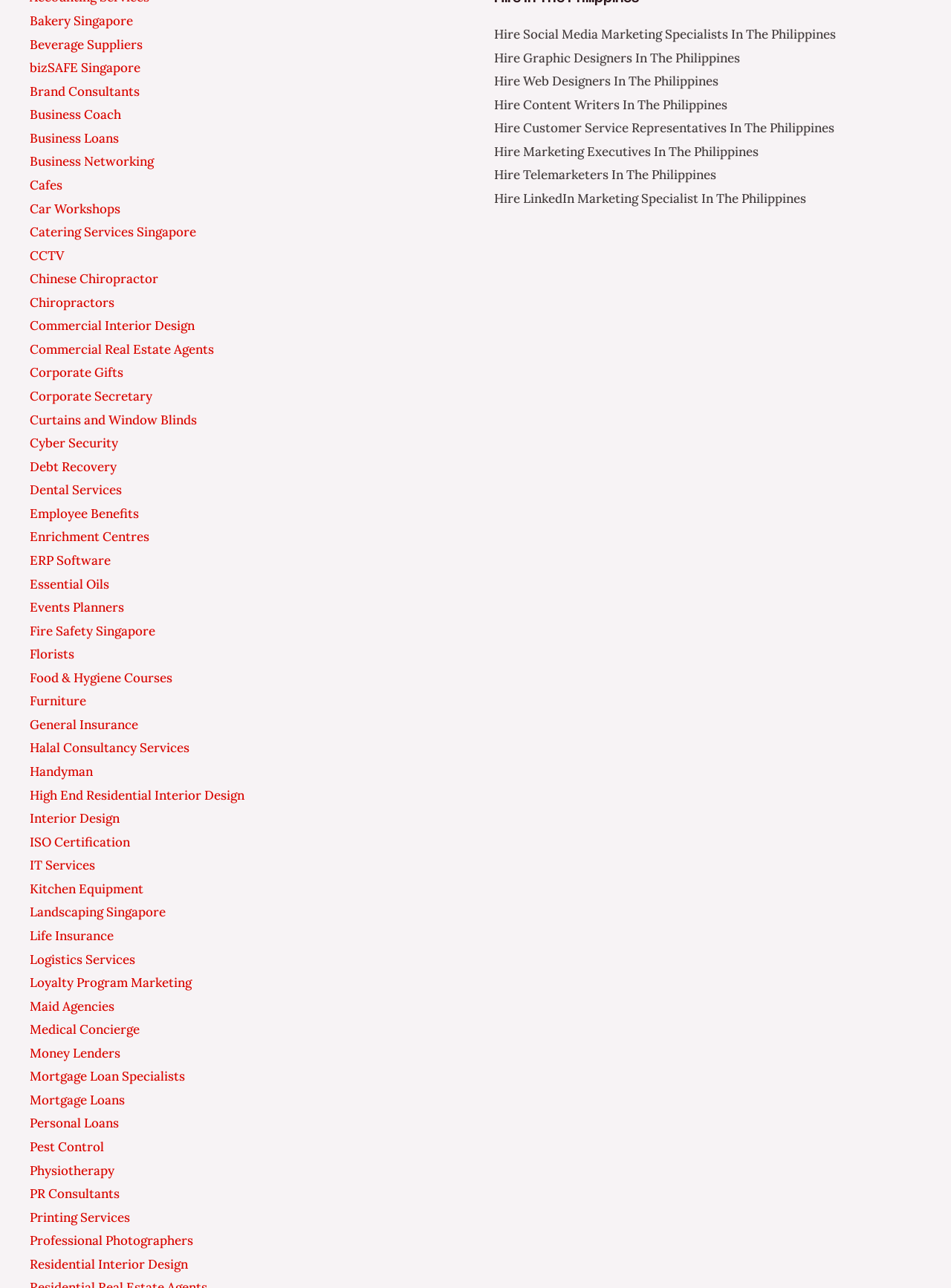Please provide the bounding box coordinates for the element that needs to be clicked to perform the following instruction: "Click on Hire Social Media Marketing Specialists In The Philippines". The coordinates should be given as four float numbers between 0 and 1, i.e., [left, top, right, bottom].

[0.52, 0.02, 0.879, 0.033]